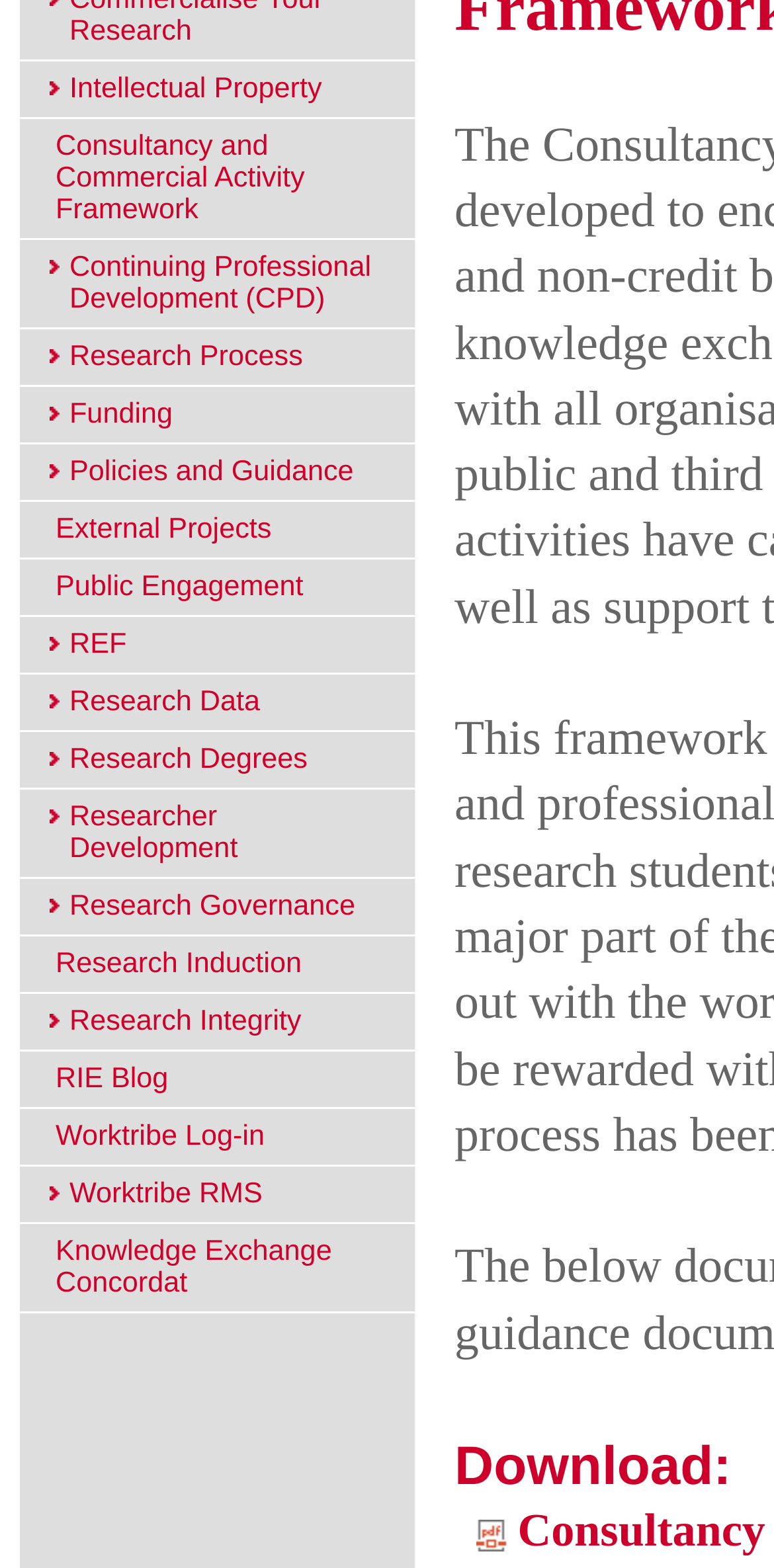Identify the bounding box coordinates for the UI element described as follows: "Funding". Ensure the coordinates are four float numbers between 0 and 1, formatted as [left, top, right, bottom].

[0.026, 0.247, 0.536, 0.283]